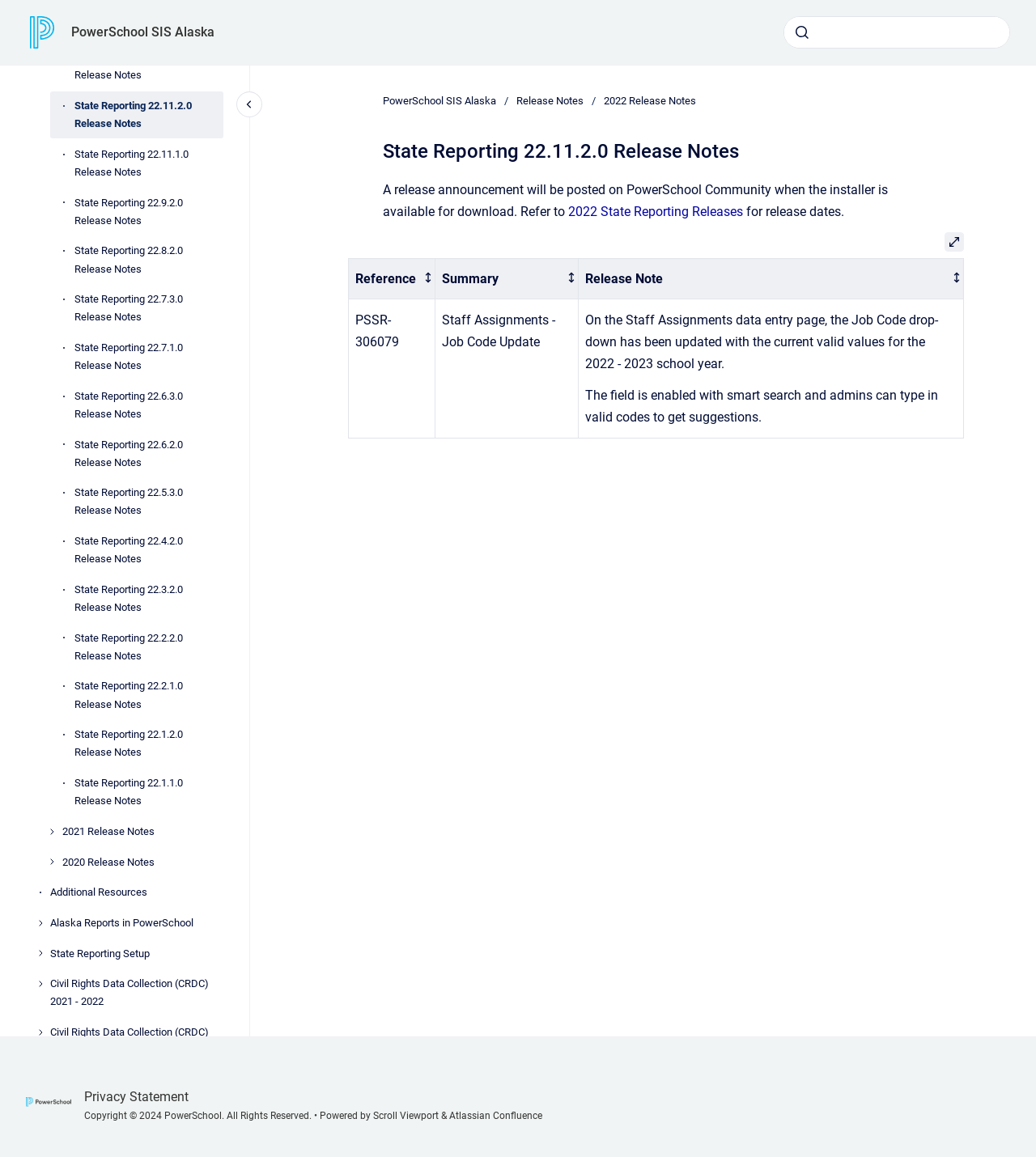Determine the bounding box for the described HTML element: "Alaska Reports in PowerSchool". Ensure the coordinates are four float numbers between 0 and 1 in the format [left, top, right, bottom].

[0.048, 0.785, 0.216, 0.81]